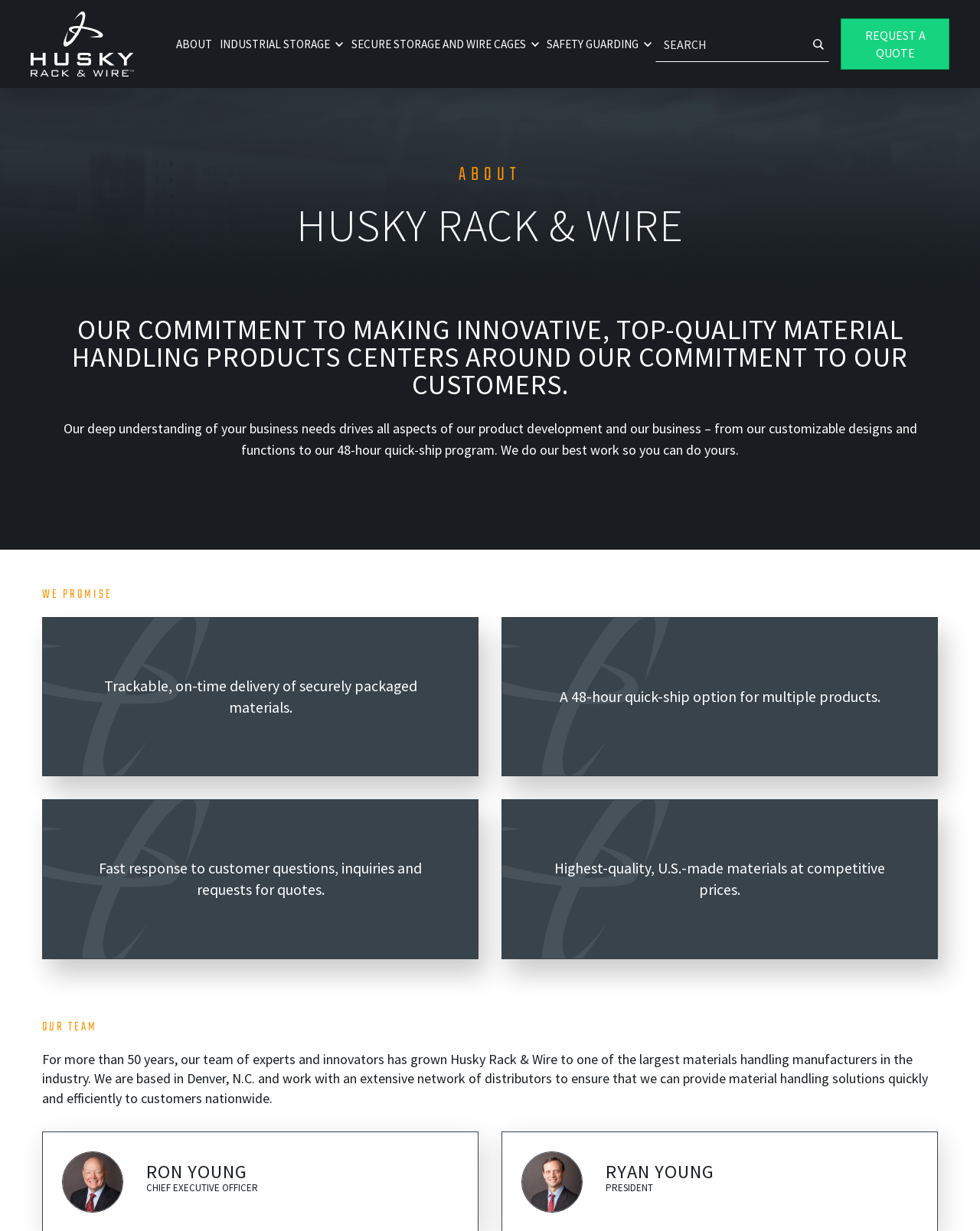What is the company's commitment to customers?
Refer to the image and offer an in-depth and detailed answer to the question.

Based on the webpage, the company's commitment to customers is centered around making innovative, top-quality material handling products, which is evident from the heading 'OUR COMMITMENT TO MAKING INNOVATIVE, TOP-QUALITY MATERIAL HANDLING PRODUCTS CENTERS AROUND OUR COMMITMENT TO OUR CUSTOMERS.'